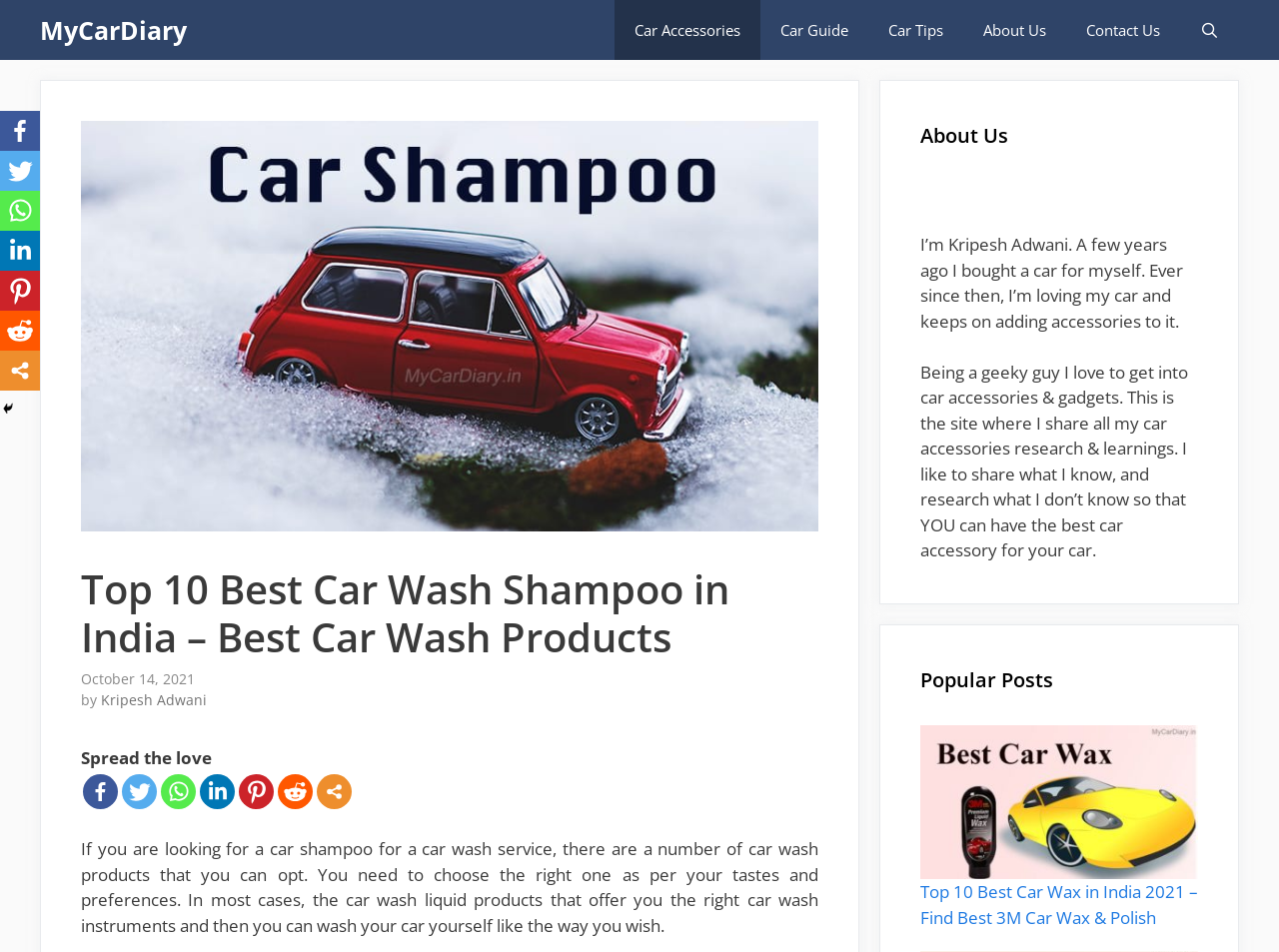Using the format (top-left x, top-left y, bottom-right x, bottom-right y), and given the element description, identify the bounding box coordinates within the screenshot: alt="Linkedin" title="Linkedin"

[0.156, 0.813, 0.184, 0.849]